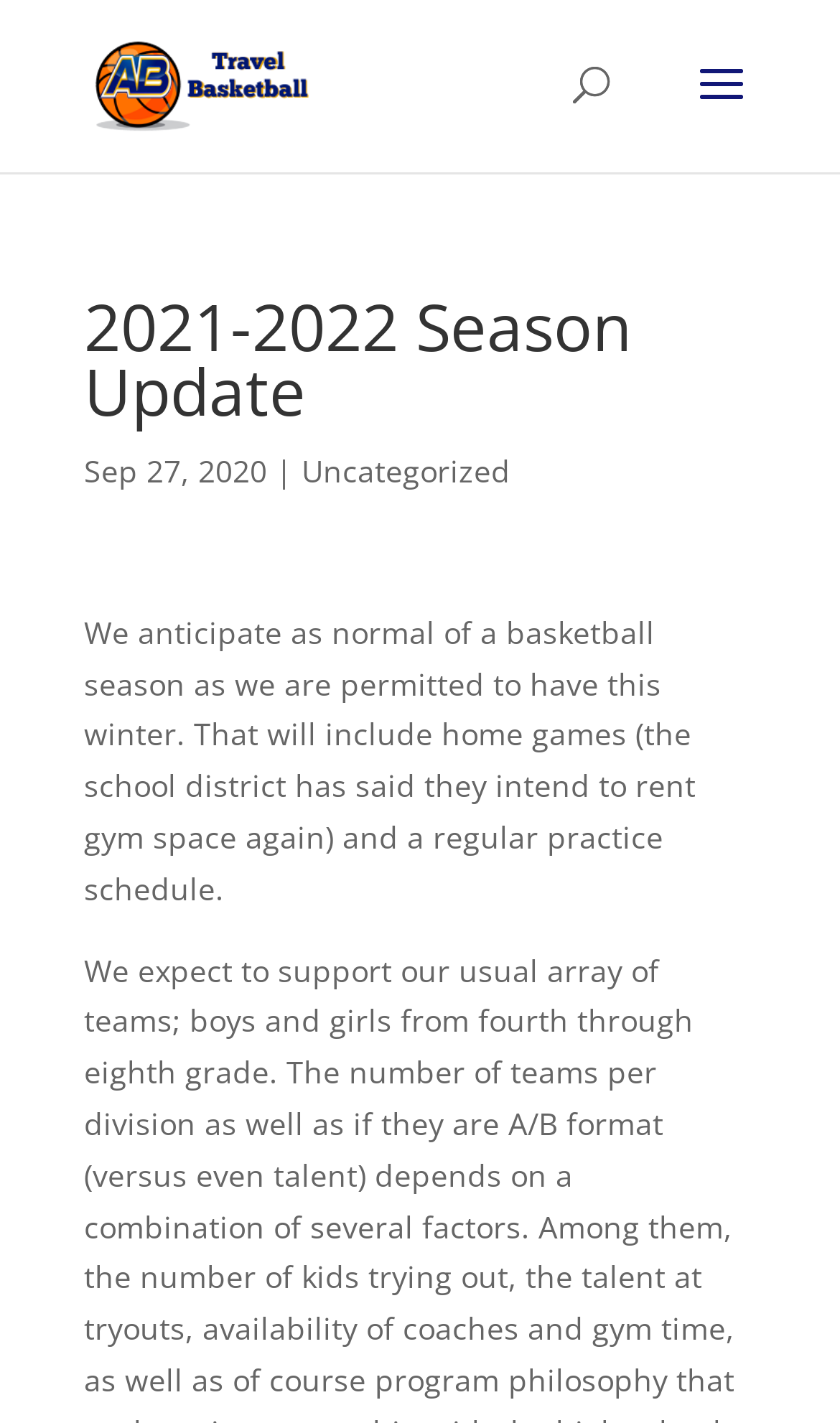When was the last update posted?
Look at the image and construct a detailed response to the question.

The date of the last update is mentioned in the static text below the heading, which says 'Sep 27, 2020'.